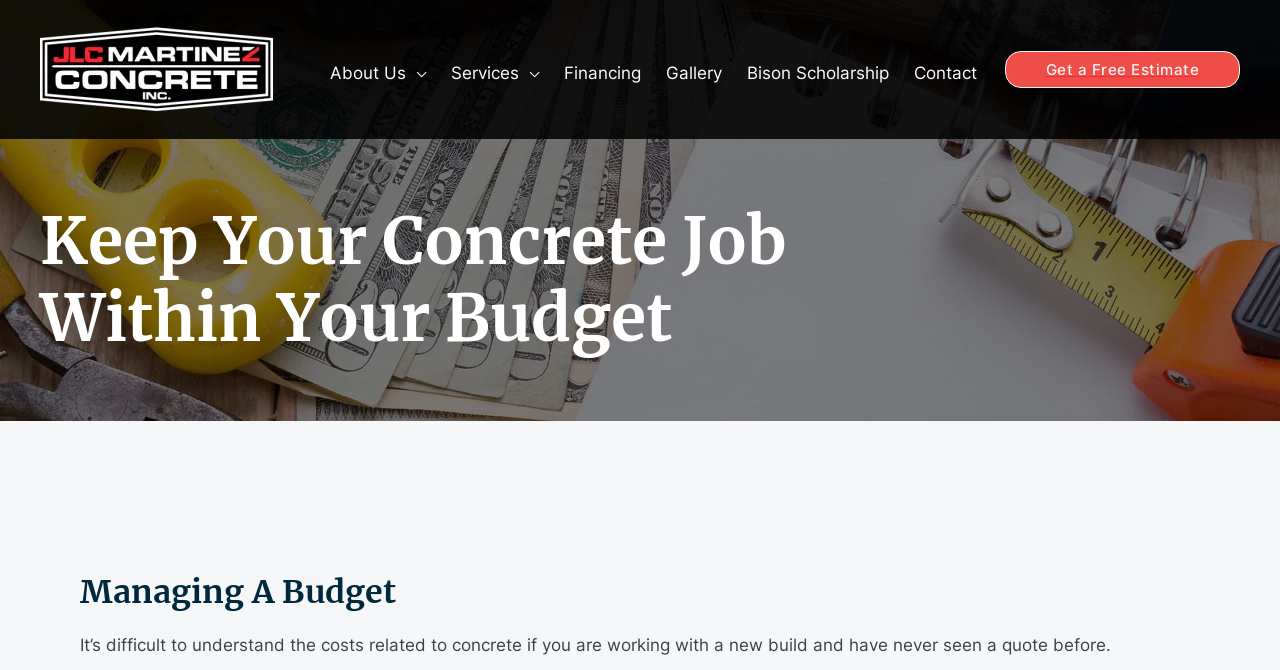Explain the webpage's layout and main content in detail.

The webpage is about JLC Martinez Concrete, a company that provides professional concrete construction services at an affordable price in various areas including Sacramento, Elk Grove, Galt, Lodi, Stockton, Manteca, Tracy, Lathrop, and Modesto.

At the top of the page, there is a large image related to a concrete project budget, taking up most of the width. Below the image, there is a logo of JLC Martinez Concrete, which is also a link to the company's homepage. To the right of the logo, there is a navigation menu with links to various sections of the website, including About Us, Services, Financing, Gallery, Bison Scholarship, and Contact.

On the top-right corner, there is a call-to-action link to "Get a Free Estimate". Below the navigation menu, there is a main heading that reads "Keep Your Concrete Job Within Your Budget". This heading is followed by two subheadings, one of which is empty, and the other reads "Managing A Budget". These headings are stacked vertically, with the main heading being larger and more prominent.